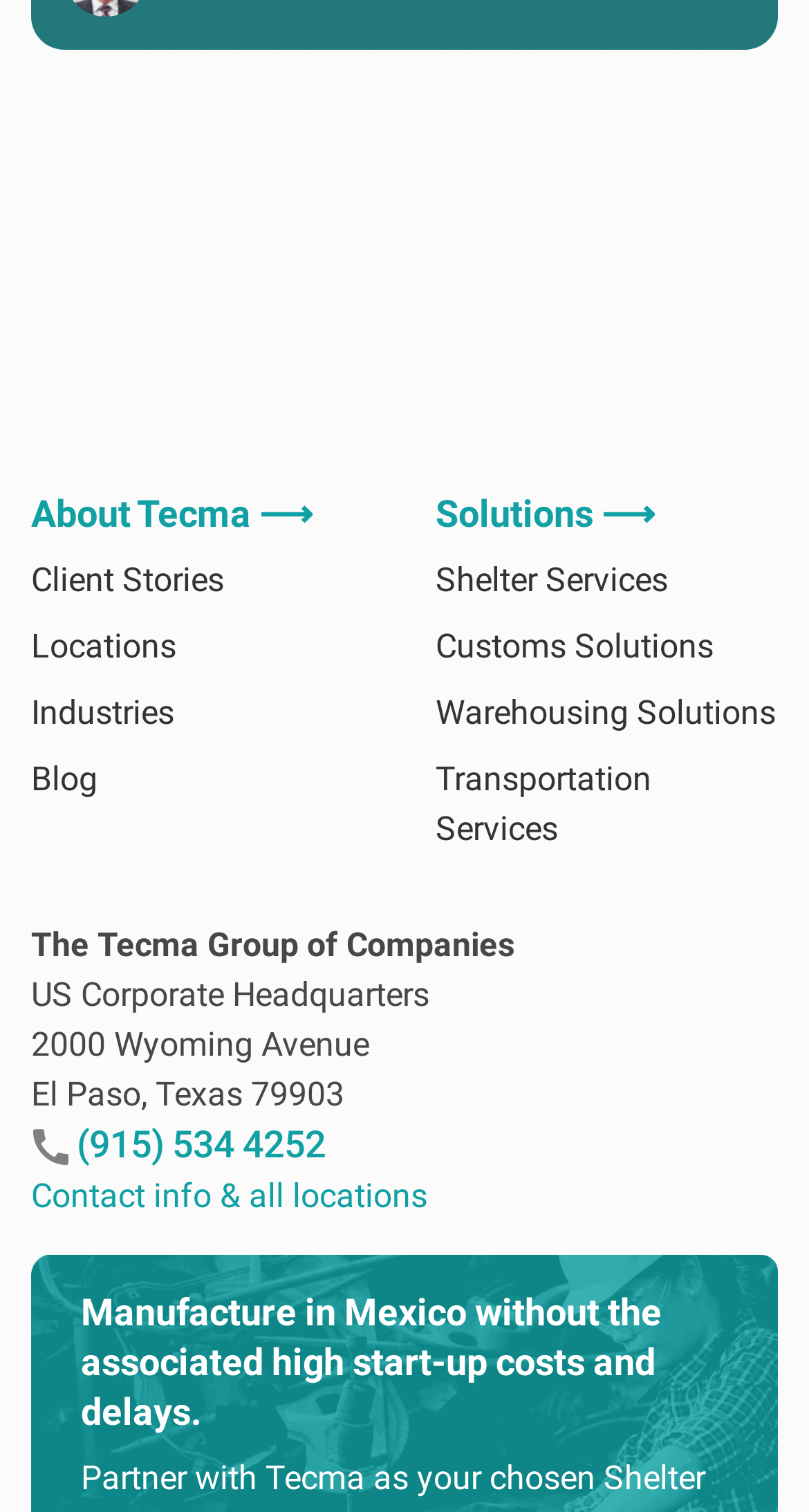Find the bounding box coordinates of the element I should click to carry out the following instruction: "View all locations".

[0.038, 0.778, 0.528, 0.804]